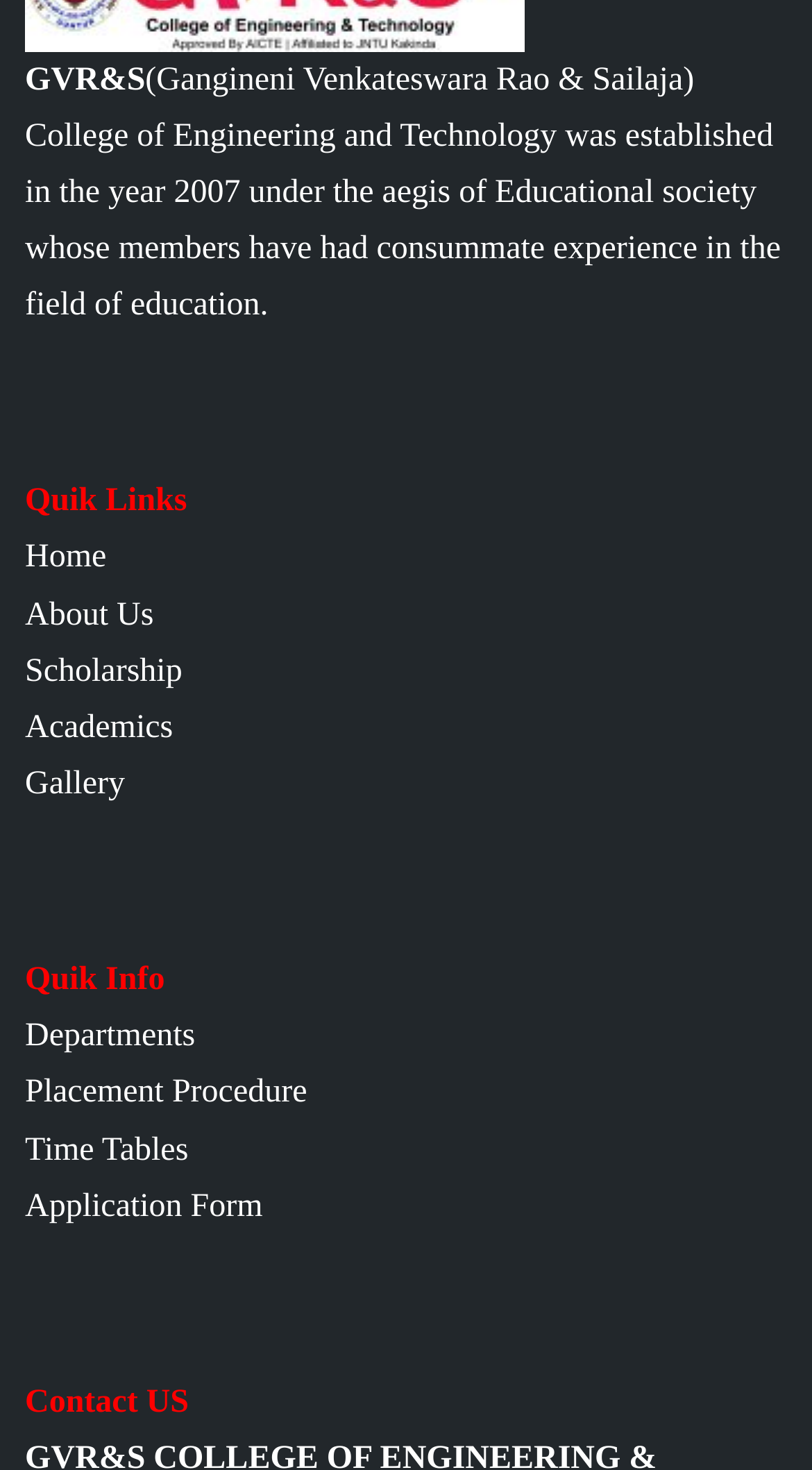Please determine the bounding box coordinates of the element to click in order to execute the following instruction: "learn about the college". The coordinates should be four float numbers between 0 and 1, specified as [left, top, right, bottom].

[0.031, 0.406, 0.189, 0.43]